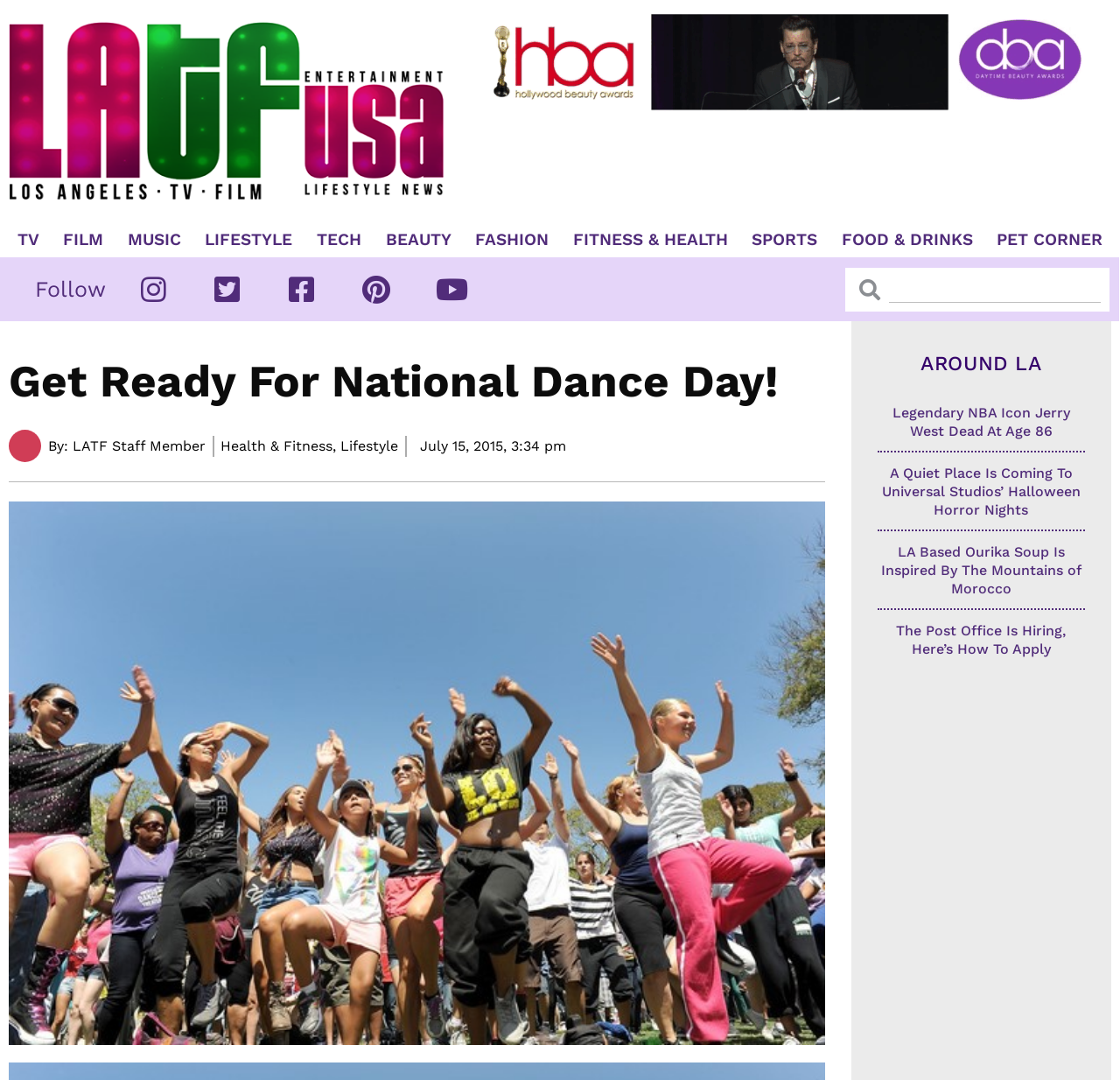Please indicate the bounding box coordinates for the clickable area to complete the following task: "Read about National Dance Day". The coordinates should be specified as four float numbers between 0 and 1, i.e., [left, top, right, bottom].

[0.008, 0.324, 0.737, 0.382]